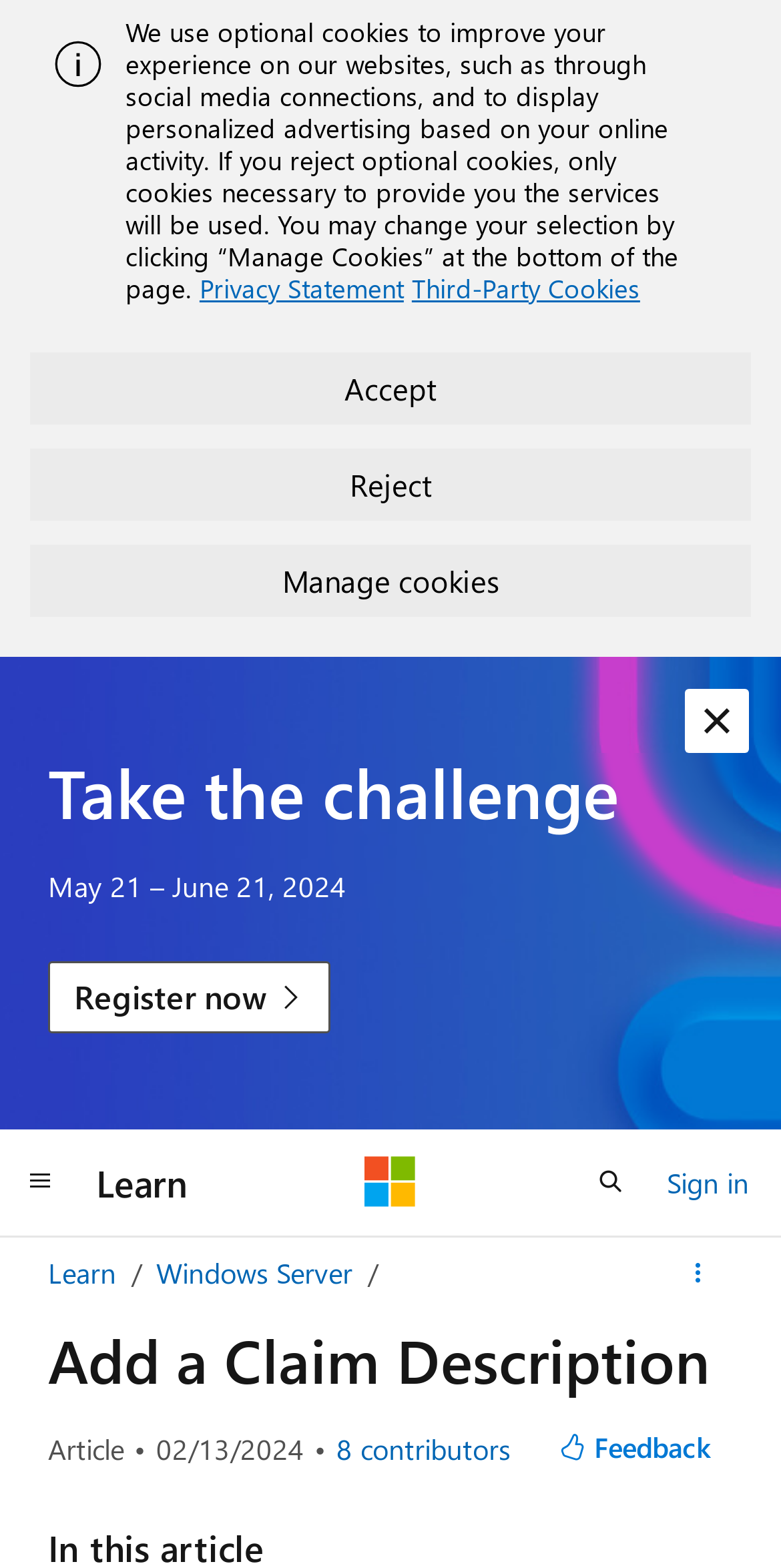Give a concise answer using one word or a phrase to the following question:
What is the date of the article review?

02/13/2024